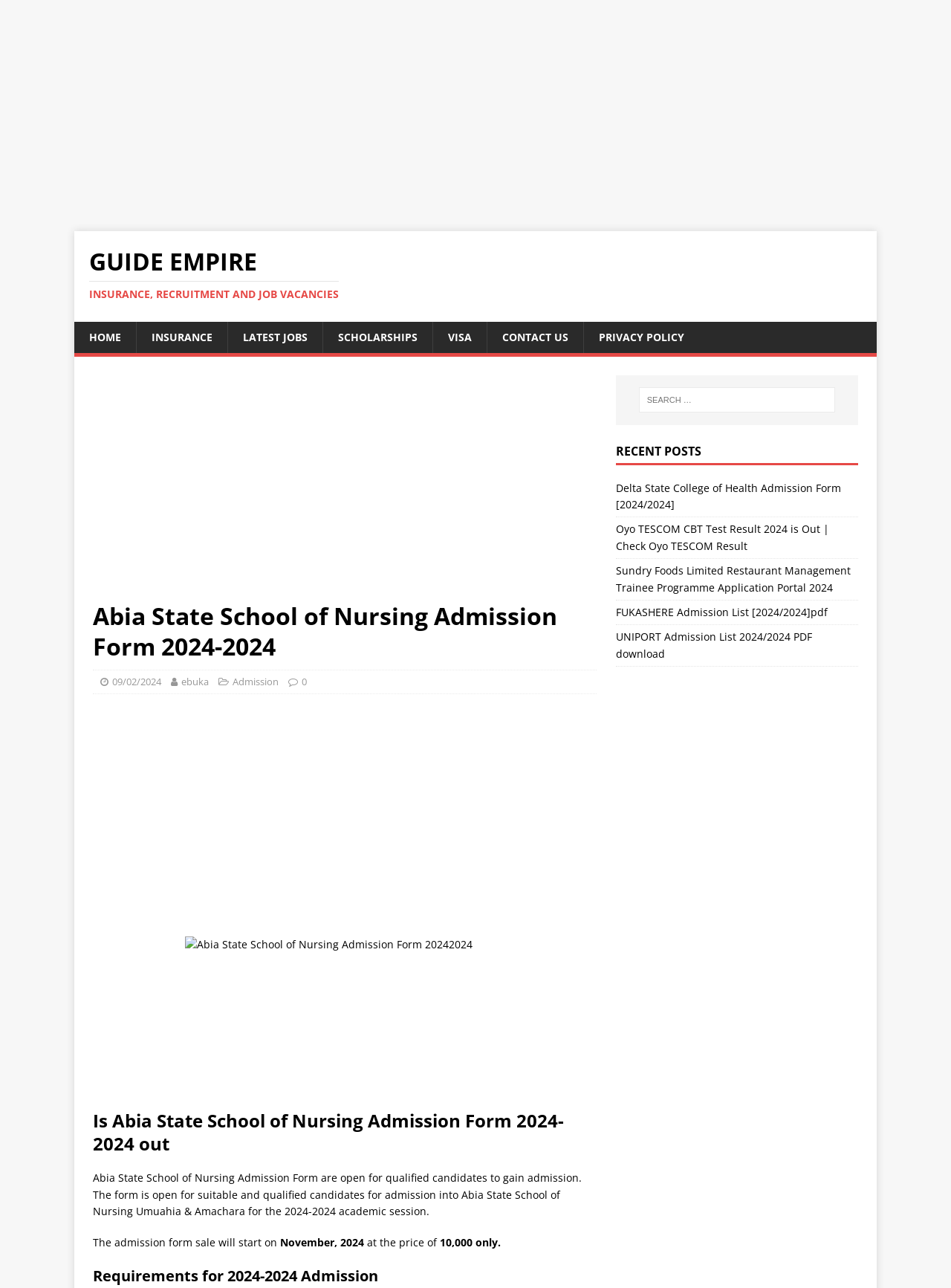Predict the bounding box of the UI element that fits this description: "Home".

[0.078, 0.25, 0.143, 0.274]